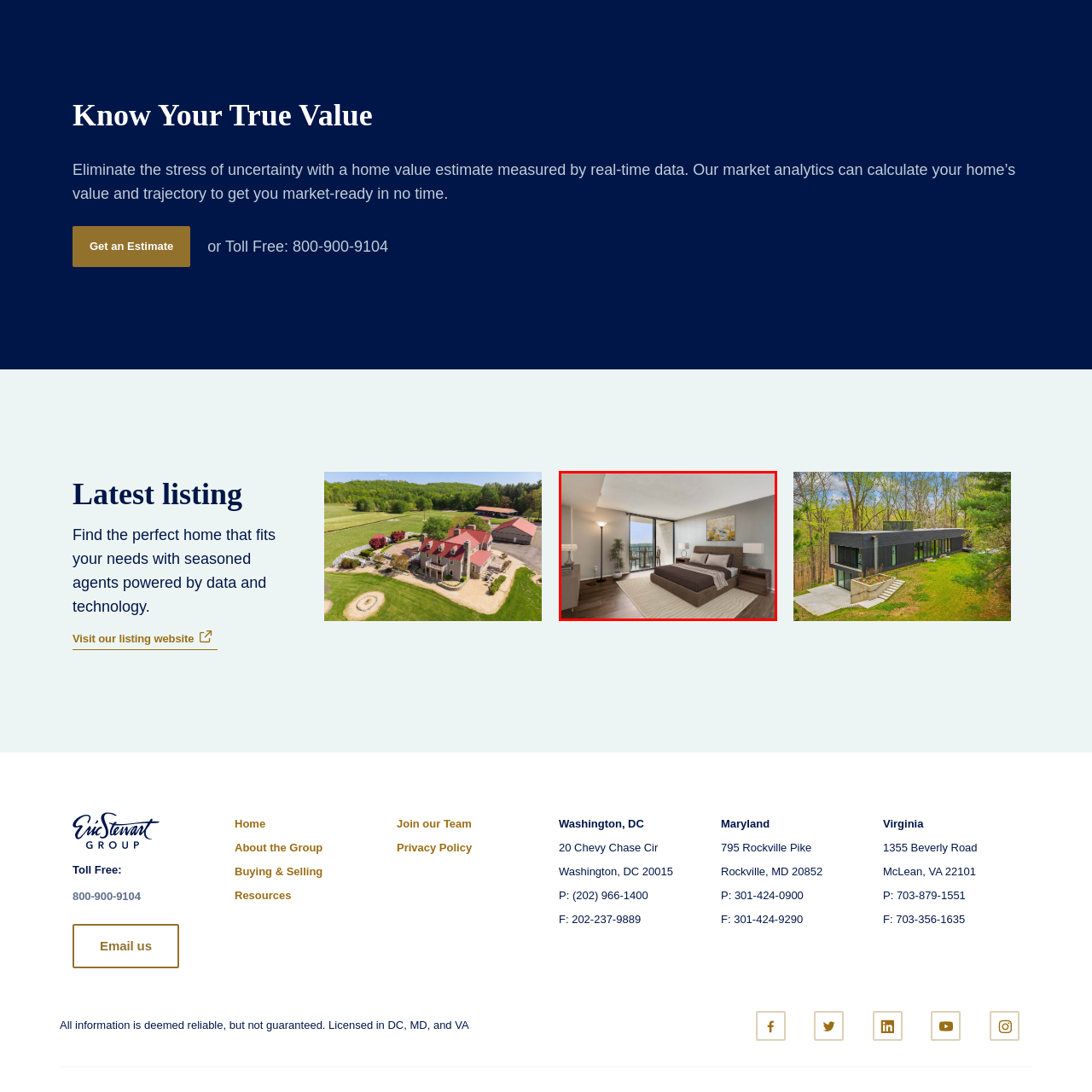Refer to the image within the red box and answer the question concisely with a single word or phrase: What type of flooring is in the room?

Hardwood